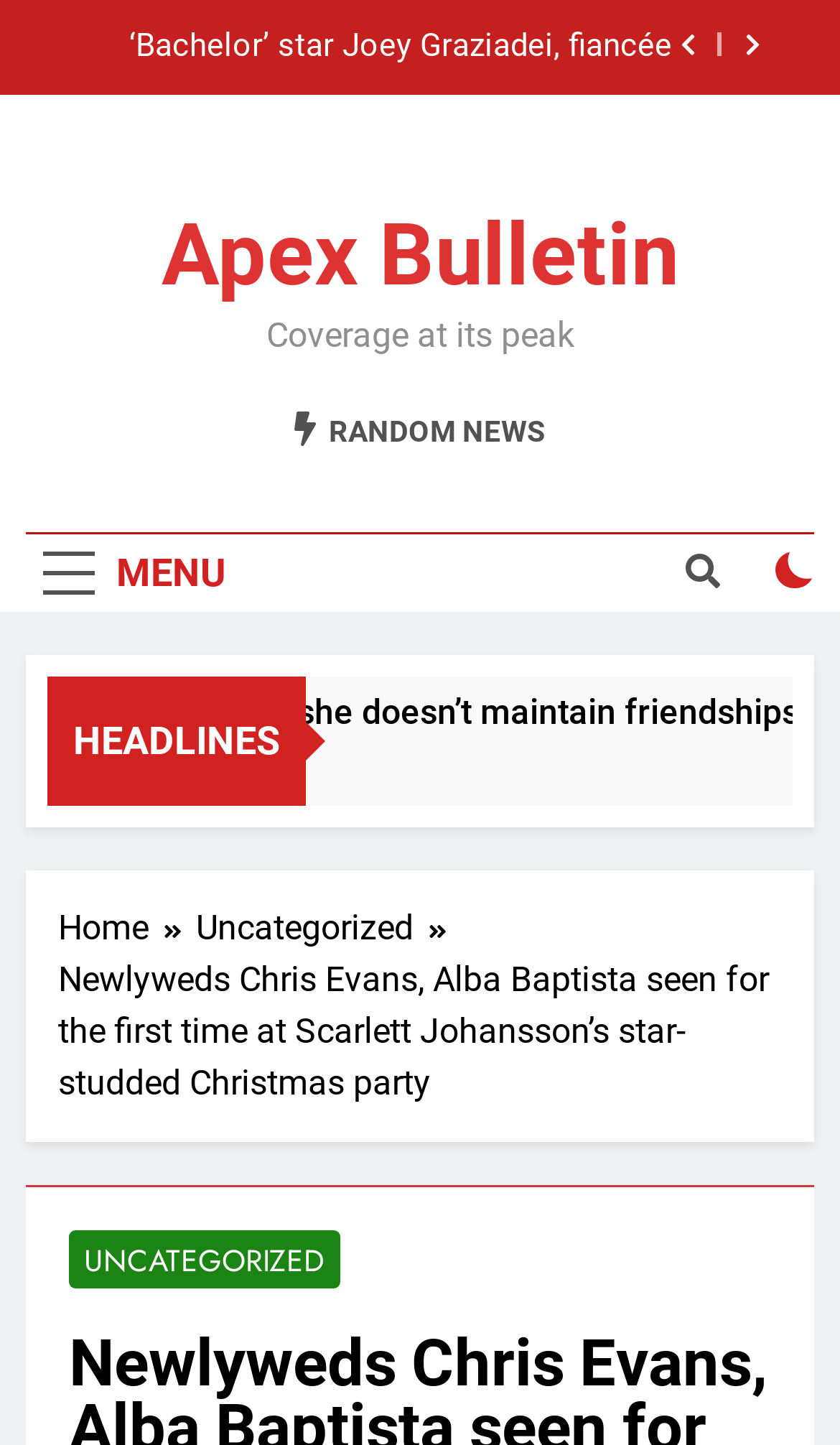Locate the bounding box coordinates of the element's region that should be clicked to carry out the following instruction: "Read the news about Bachelor star Joey Graziadei". The coordinates need to be four float numbers between 0 and 1, i.e., [left, top, right, bottom].

[0.072, 0.218, 0.8, 0.242]